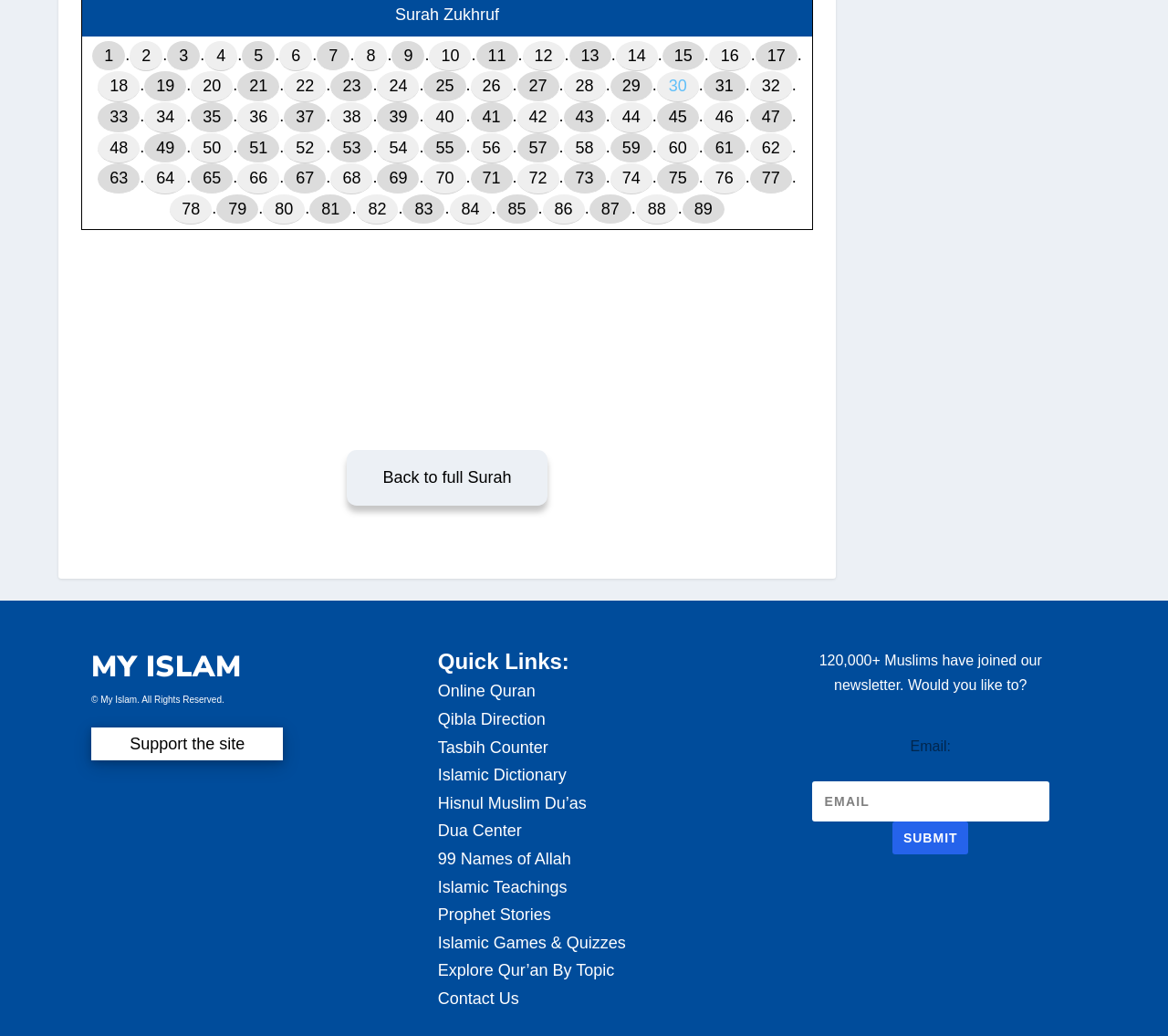Locate the bounding box coordinates of the clickable part needed for the task: "Click on Surah Zukhruf".

[0.338, 0.006, 0.427, 0.023]